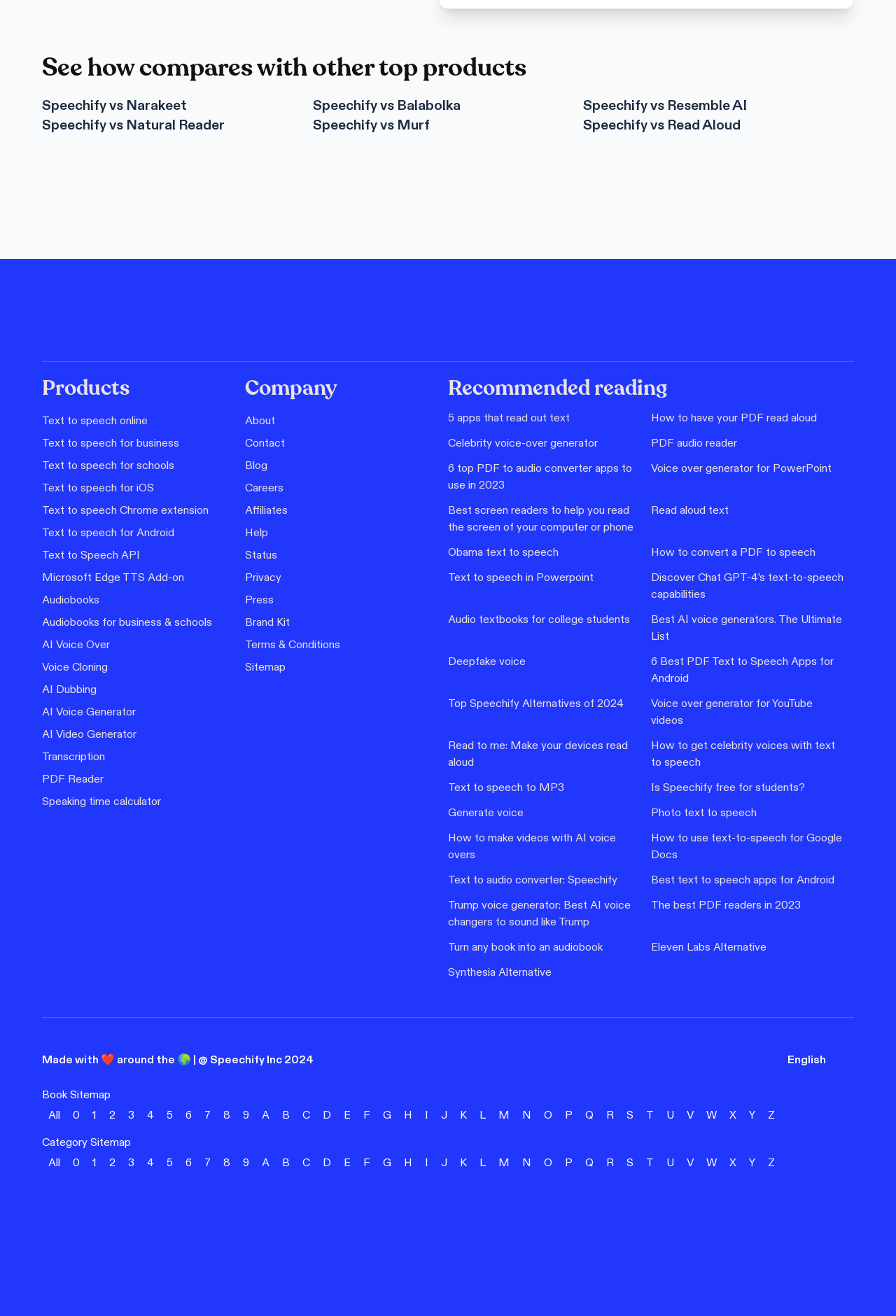From the element description: "Text to Speech API", extract the bounding box coordinates of the UI element. The coordinates should be expressed as four float numbers between 0 and 1, in the order [left, top, right, bottom].

[0.047, 0.417, 0.156, 0.427]